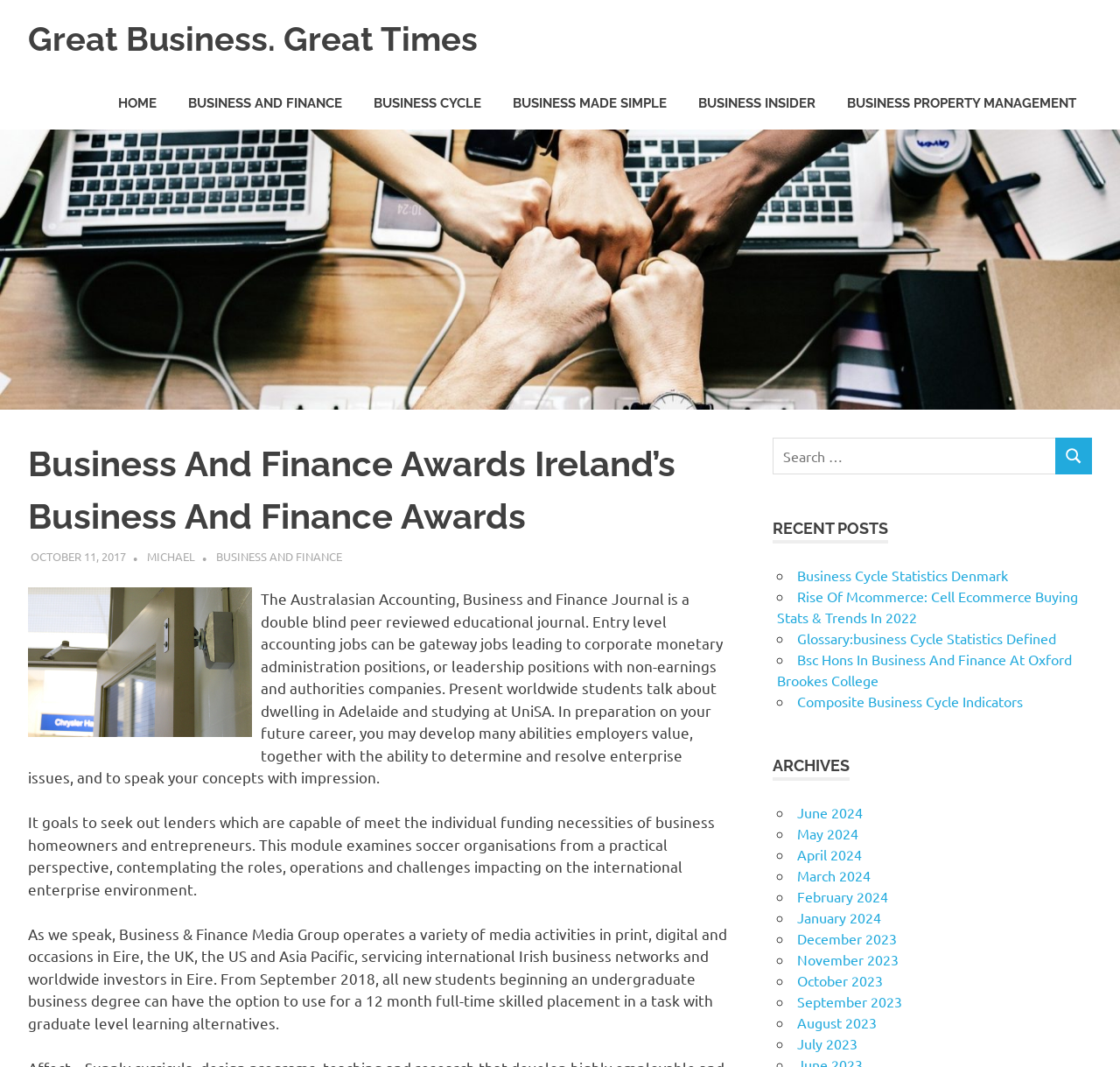Analyze the image and deliver a detailed answer to the question: What is the image at the top of the webpage?

I found this answer by looking at the image at the top of the webpage, which has the text 'Great Business. Great Times' on it.